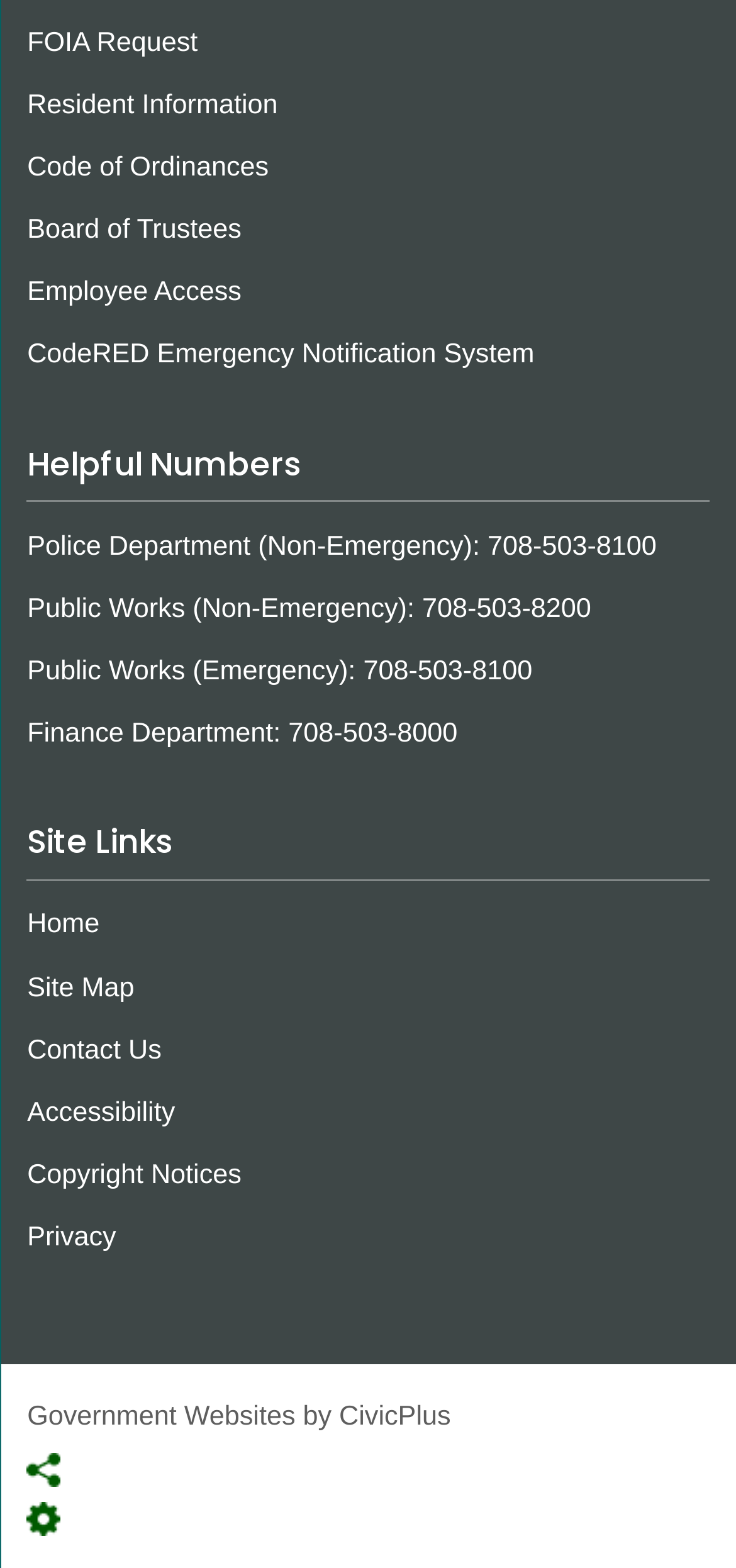Please find the bounding box for the following UI element description. Provide the coordinates in (top-left x, top-left y, bottom-right x, bottom-right y) format, with values between 0 and 1: Lost Love Back

None